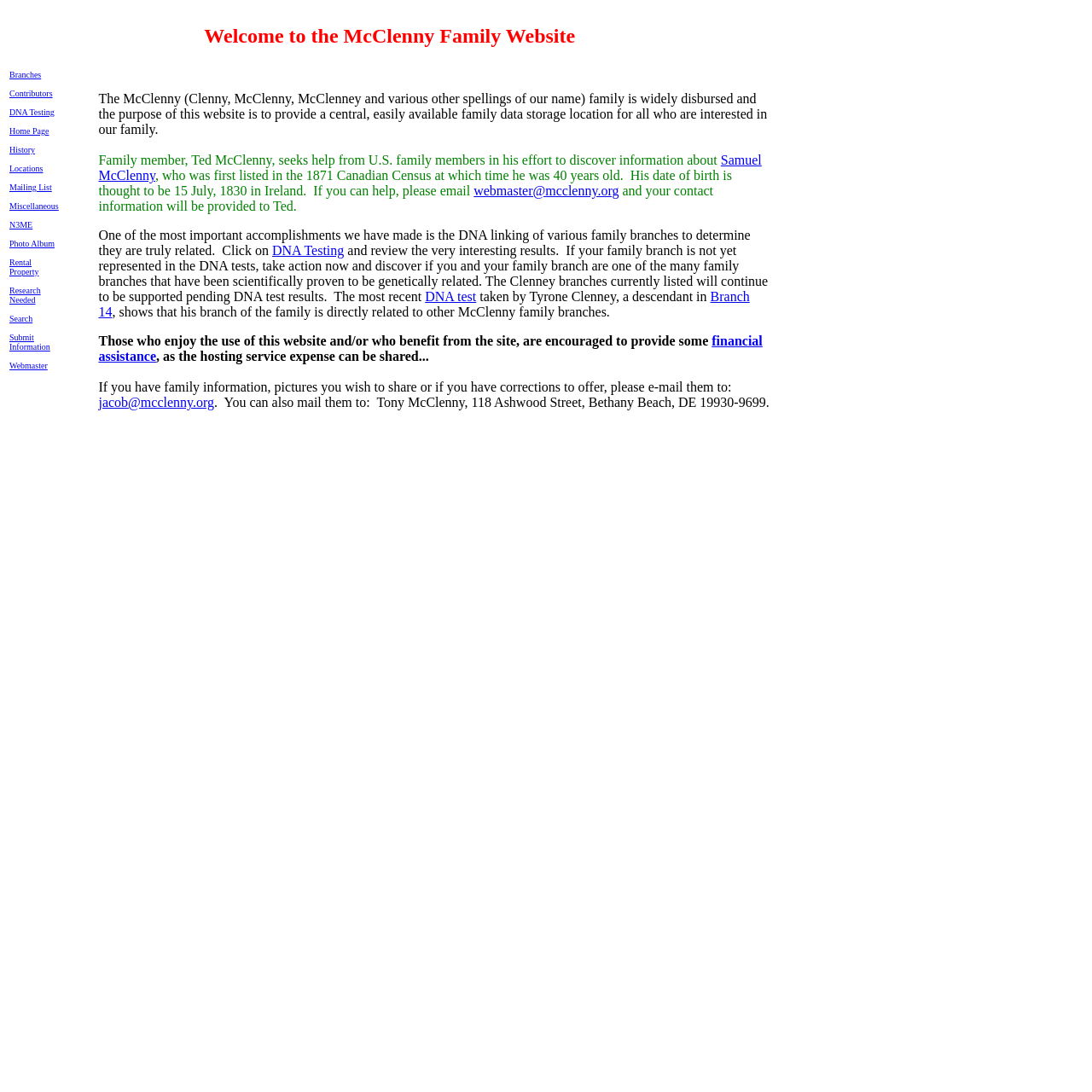Show the bounding box coordinates of the region that should be clicked to follow the instruction: "Explore the branches of the McClenny family."

[0.009, 0.064, 0.038, 0.073]